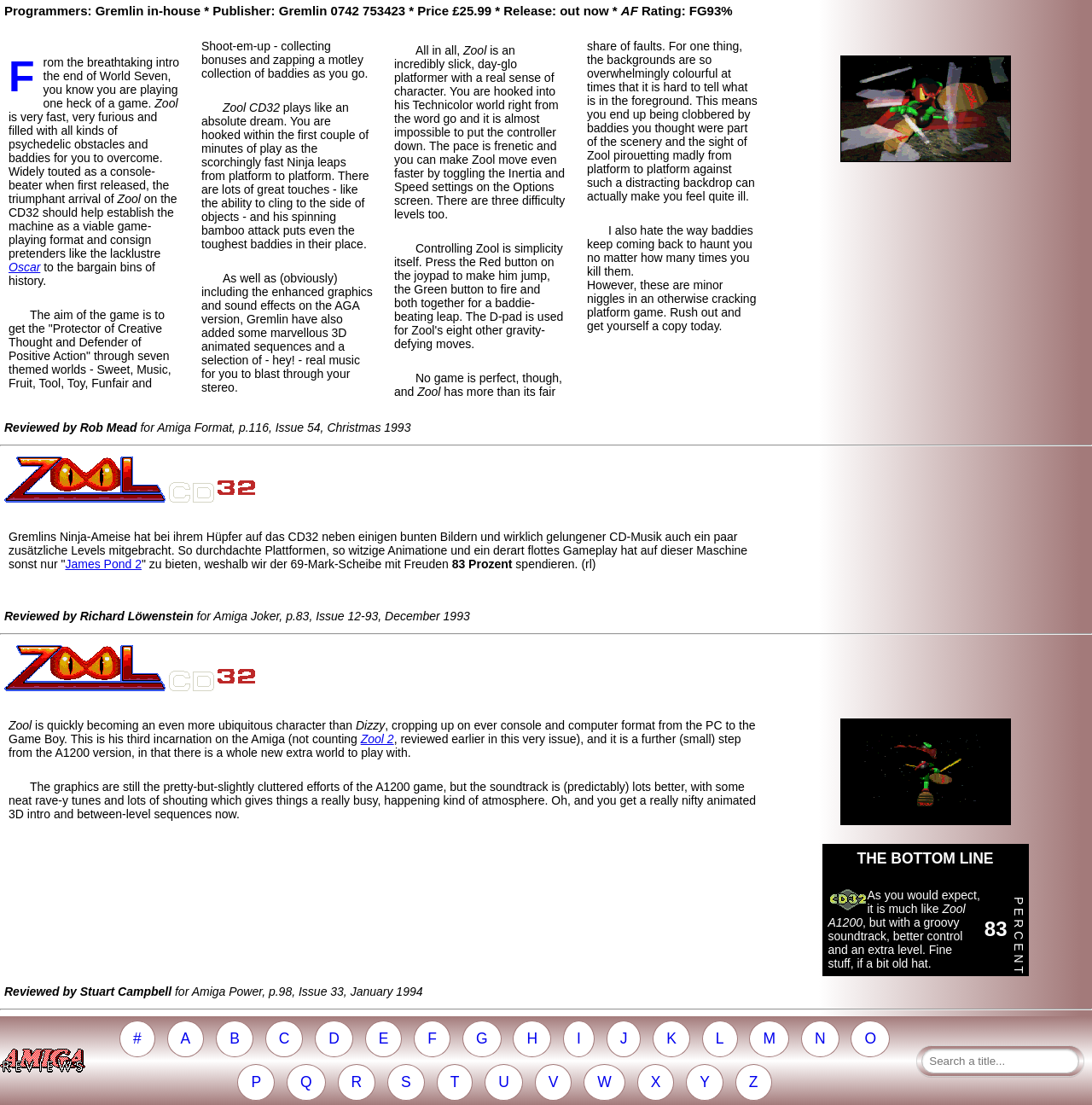What is the extra feature mentioned in the CD32 version of the game?
Analyze the image and deliver a detailed answer to the question.

The extra feature mentioned in the CD32 version of the game can be found in the text, which states 'Oh, and you get a really nifty animated 3D intro and between-level sequences now.' This indicates that the CD32 version has animated 3D intro and between-level sequences, which is not present in the A1200 version.